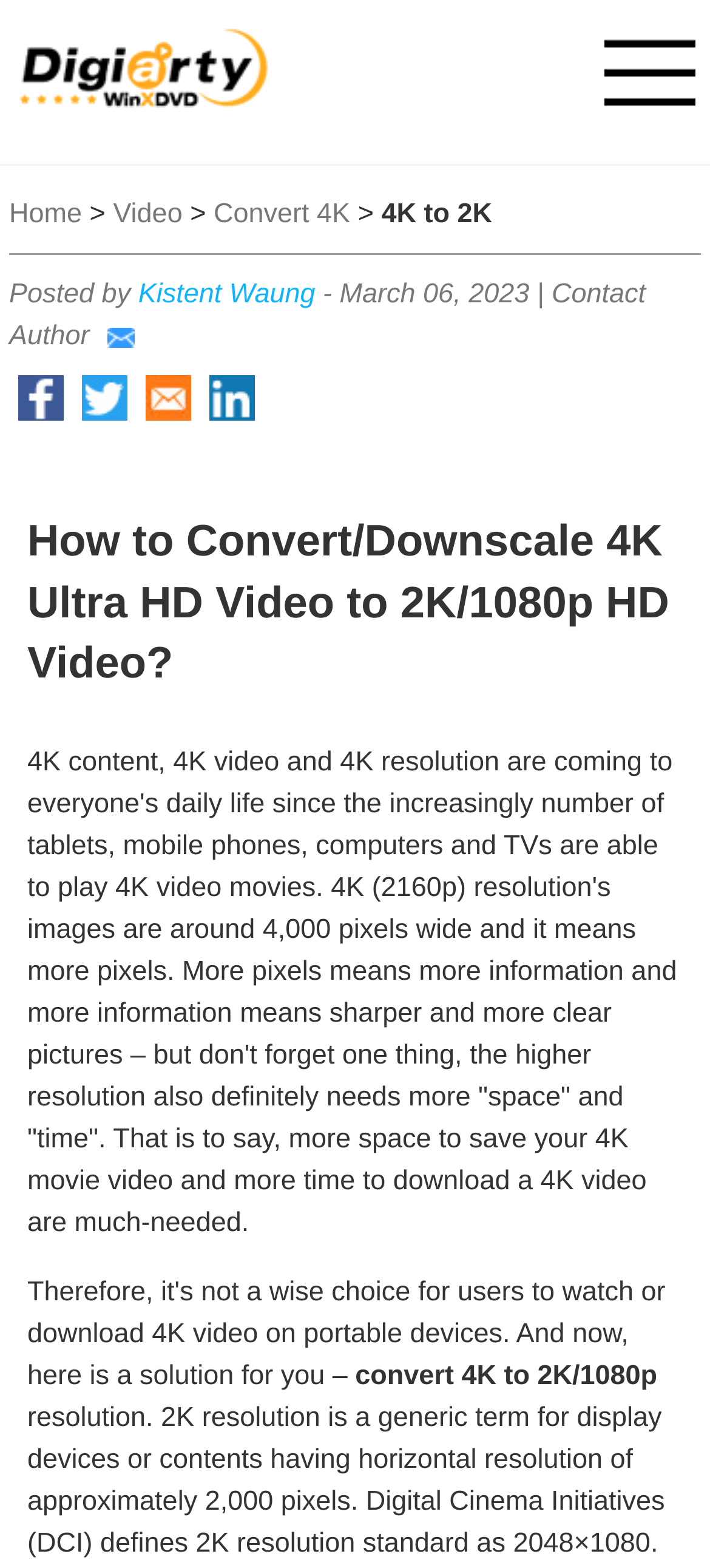Illustrate the webpage's structure and main components comprehensively.

This webpage is about converting 4K UHD to 2K/1080p HD video. At the top left, there is a logo of "Digiarty Software" with a link to the company's website. Next to the logo, there are navigation links to "Home", "Video", and "Convert 4K". 

Below the navigation links, there is a section with the author's information, including the name "Kistent Waung", the posting date "March 06, 2023", and a "Contact Author" link with an email icon. 

The main content of the webpage is a tutorial on how to convert 4K Ultra HD video to 2K/1080p HD video. The title of the tutorial is "How to Convert/Downscale 4K Ultra HD Video to 2K/1080p HD Video?" and it is followed by a paragraph explaining the benefits of 4K resolution, including sharper and clearer pictures, but also the need for more space and time to store and download 4K videos. 

Further down the page, there is a section that seems to be a step in the conversion process, with the text "convert 4K to 2K/1080p".